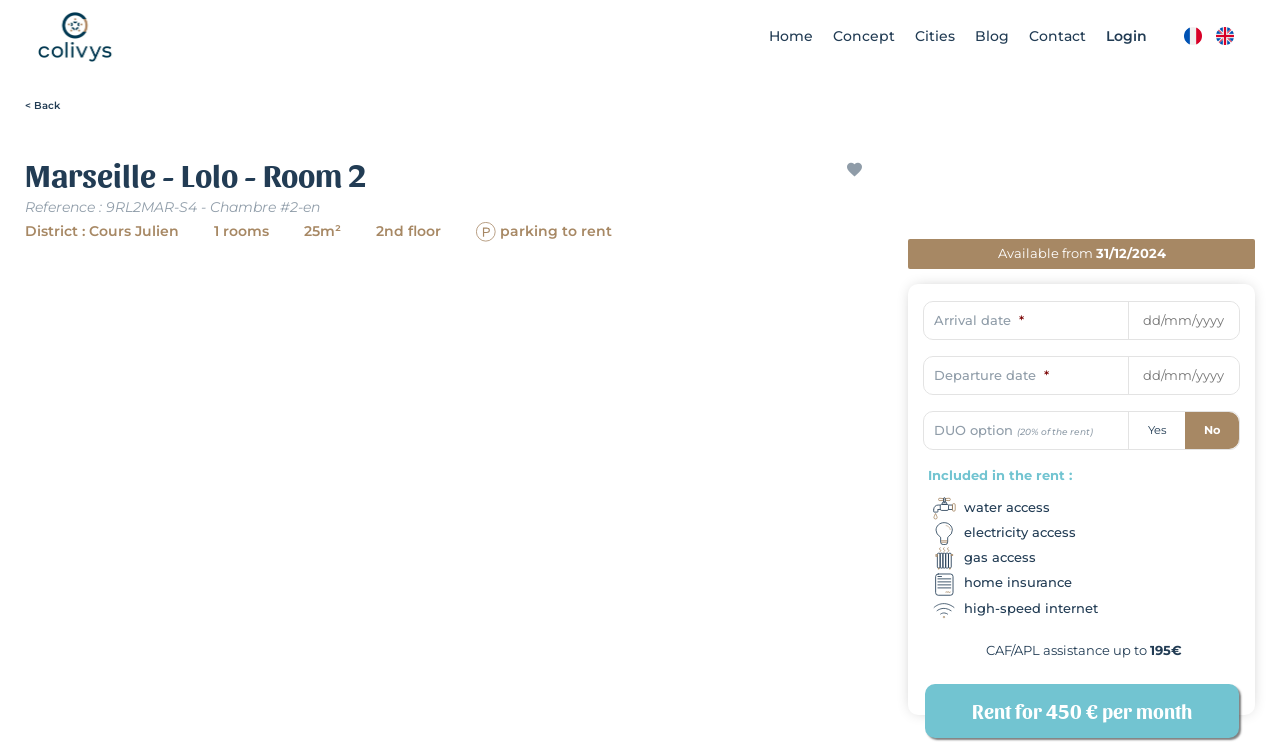Predict the bounding box coordinates for the UI element described as: "< Back". The coordinates should be four float numbers between 0 and 1, presented as [left, top, right, bottom].

[0.02, 0.13, 0.047, 0.15]